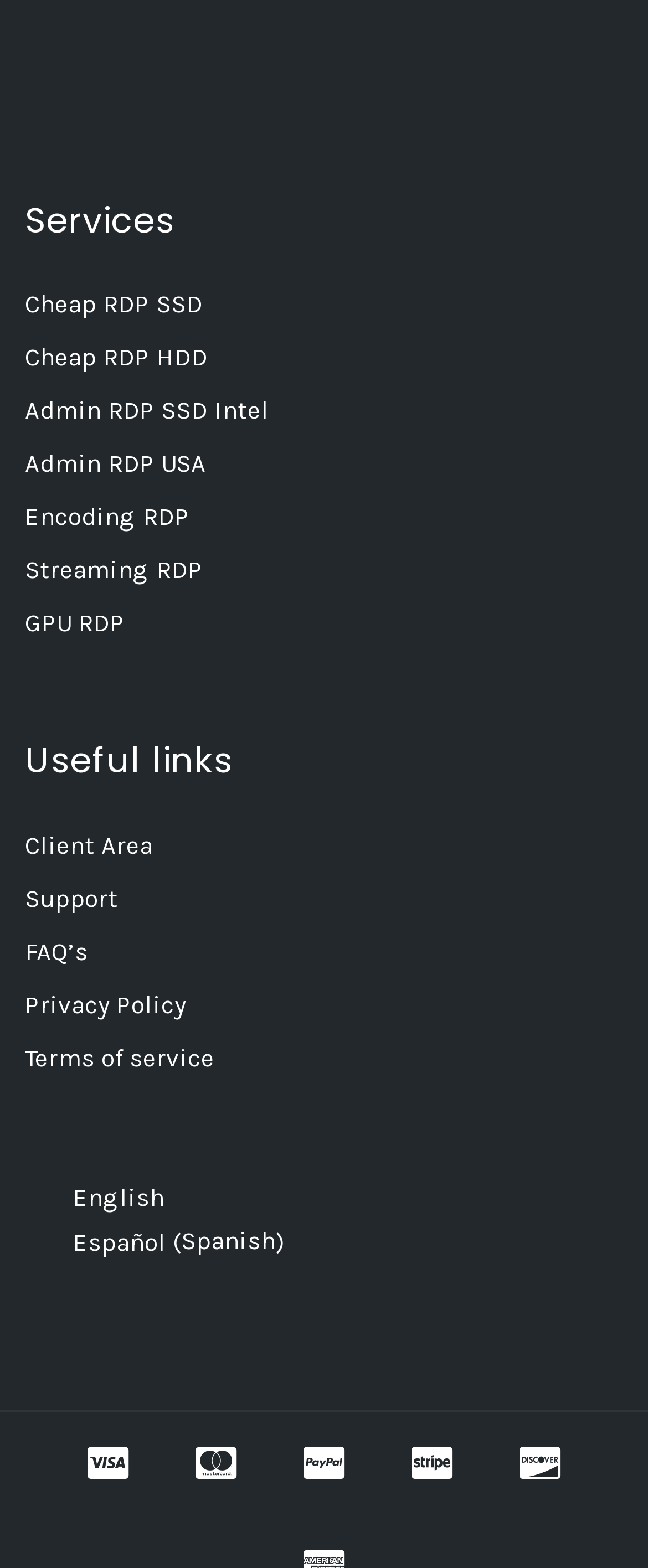Locate the coordinates of the bounding box for the clickable region that fulfills this instruction: "Share on Facebook".

None